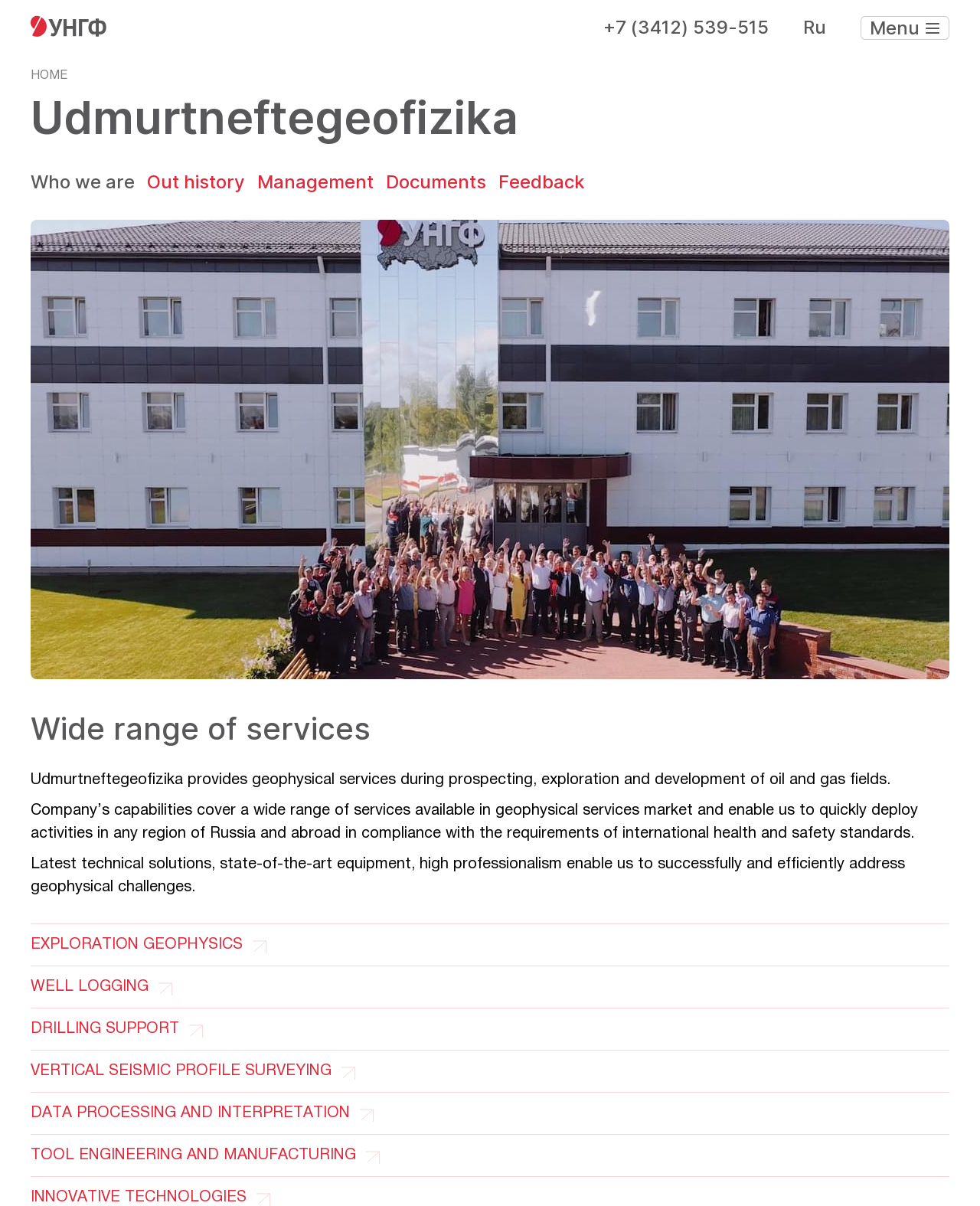What services does the company provide?
Give a detailed response to the question by analyzing the screenshot.

I found the services provided by the company by reading the static text elements that describe the company's capabilities, which mention geophysical services during prospecting, exploration, and development of oil and gas fields.